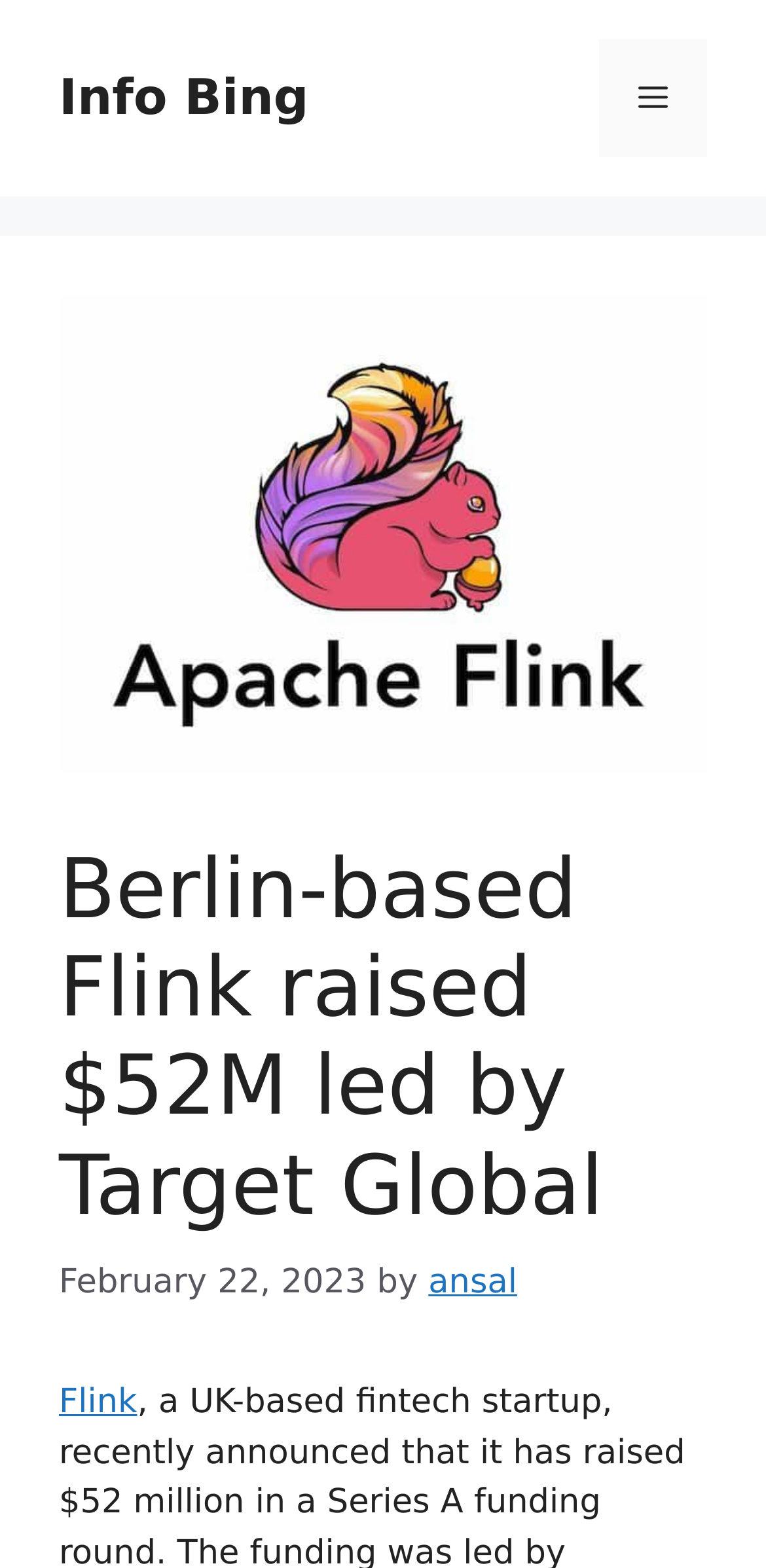Provide a brief response to the question below using one word or phrase:
Who is the author of the article?

ansal